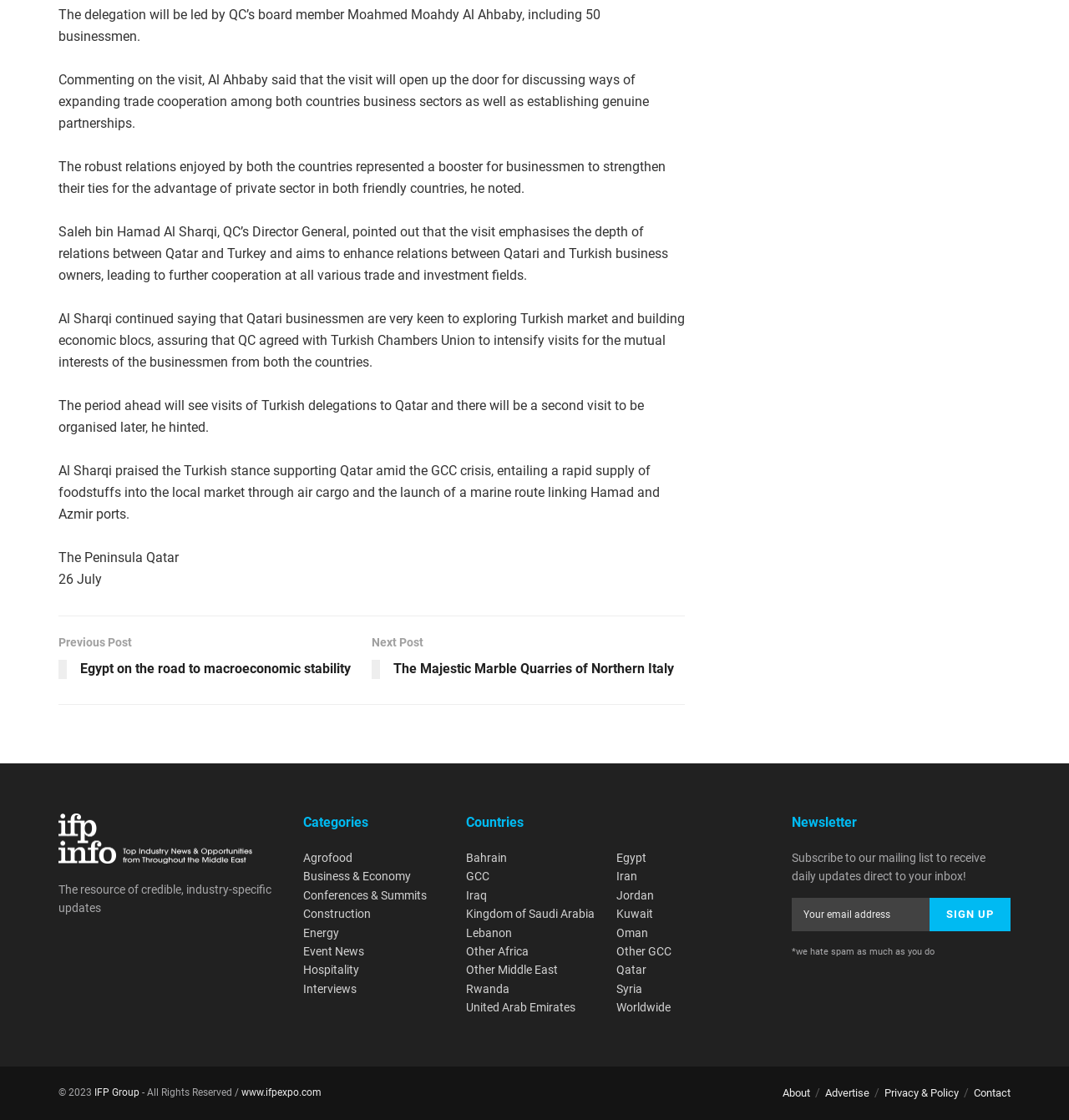Locate the bounding box coordinates of the area to click to fulfill this instruction: "Click on the 'Previous Post' link". The bounding box should be presented as four float numbers between 0 and 1, in the order [left, top, right, bottom].

[0.055, 0.565, 0.348, 0.613]